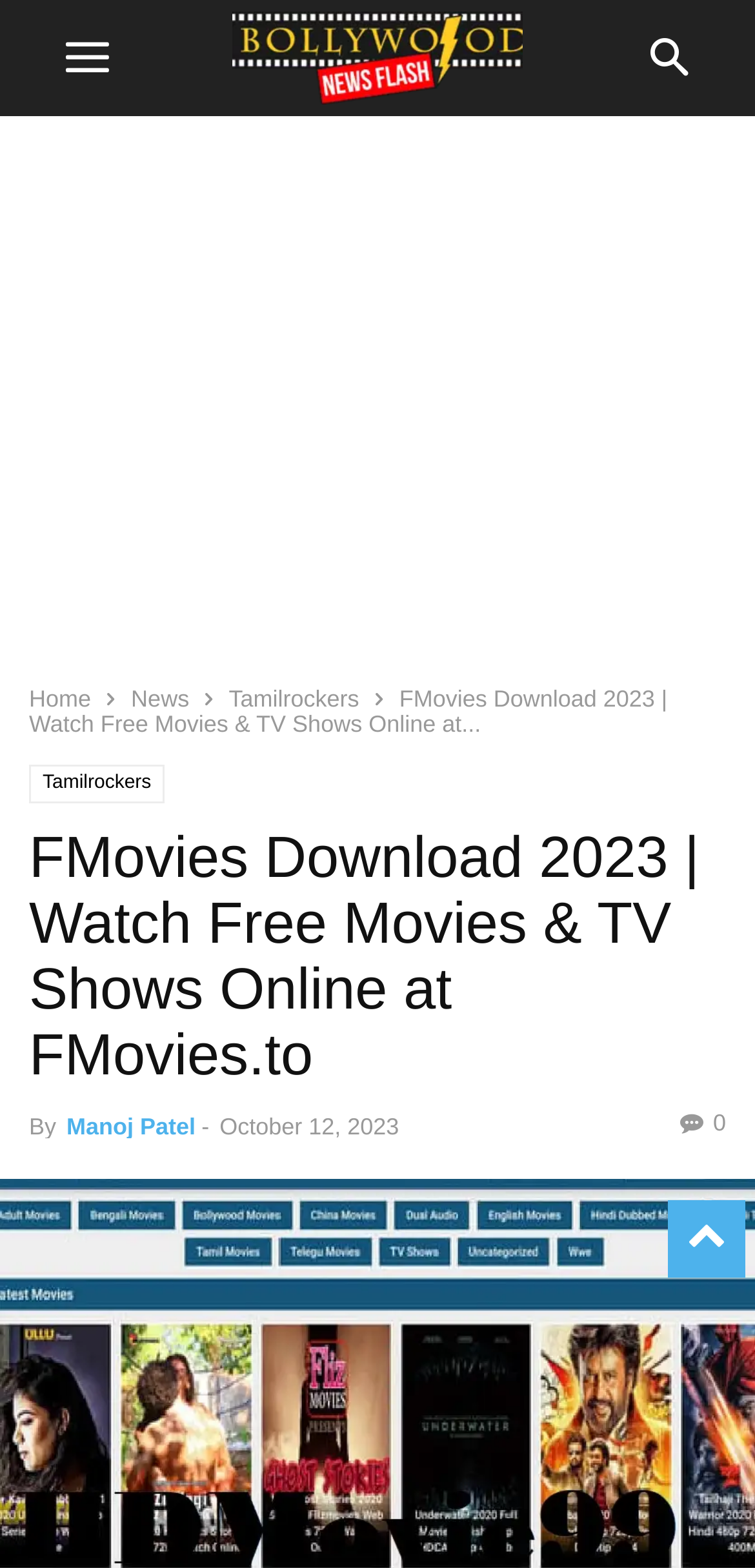Observe the image and answer the following question in detail: What is the purpose of the 'to-top' link?

The 'to-top' link is likely used to navigate to the top of the webpage. Its position at the top-right corner of the page, with a bounding box coordinate of [0.885, 0.765, 0.987, 0.794], suggests that it is a navigation element intended to help users quickly scroll to the top of the page.